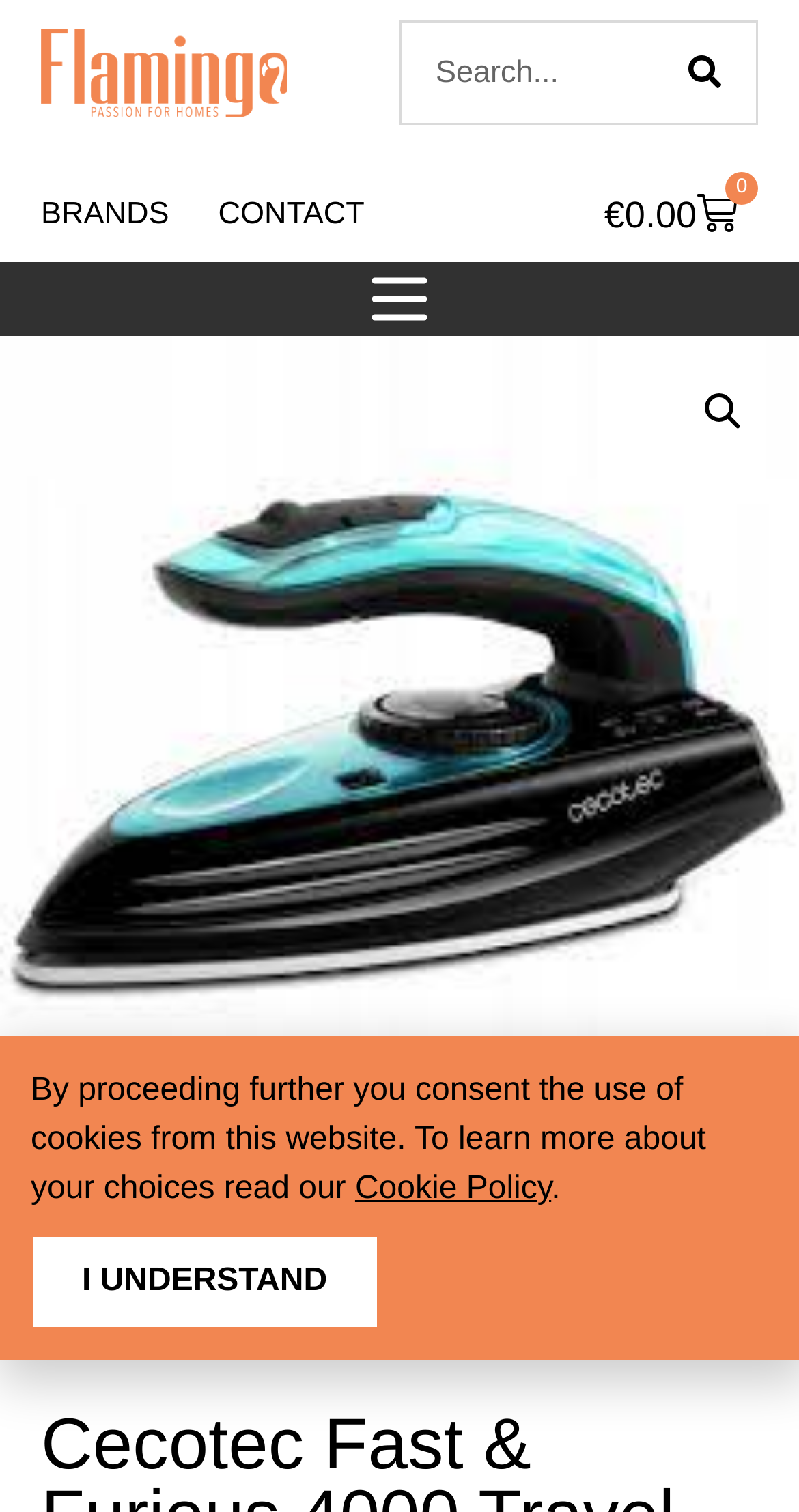Using the provided description Garment Care, find the bounding box coordinates for the UI element. Provide the coordinates in (top-left x, top-left y, bottom-right x, bottom-right y) format, ensuring all values are between 0 and 1.

[0.051, 0.806, 0.701, 0.866]